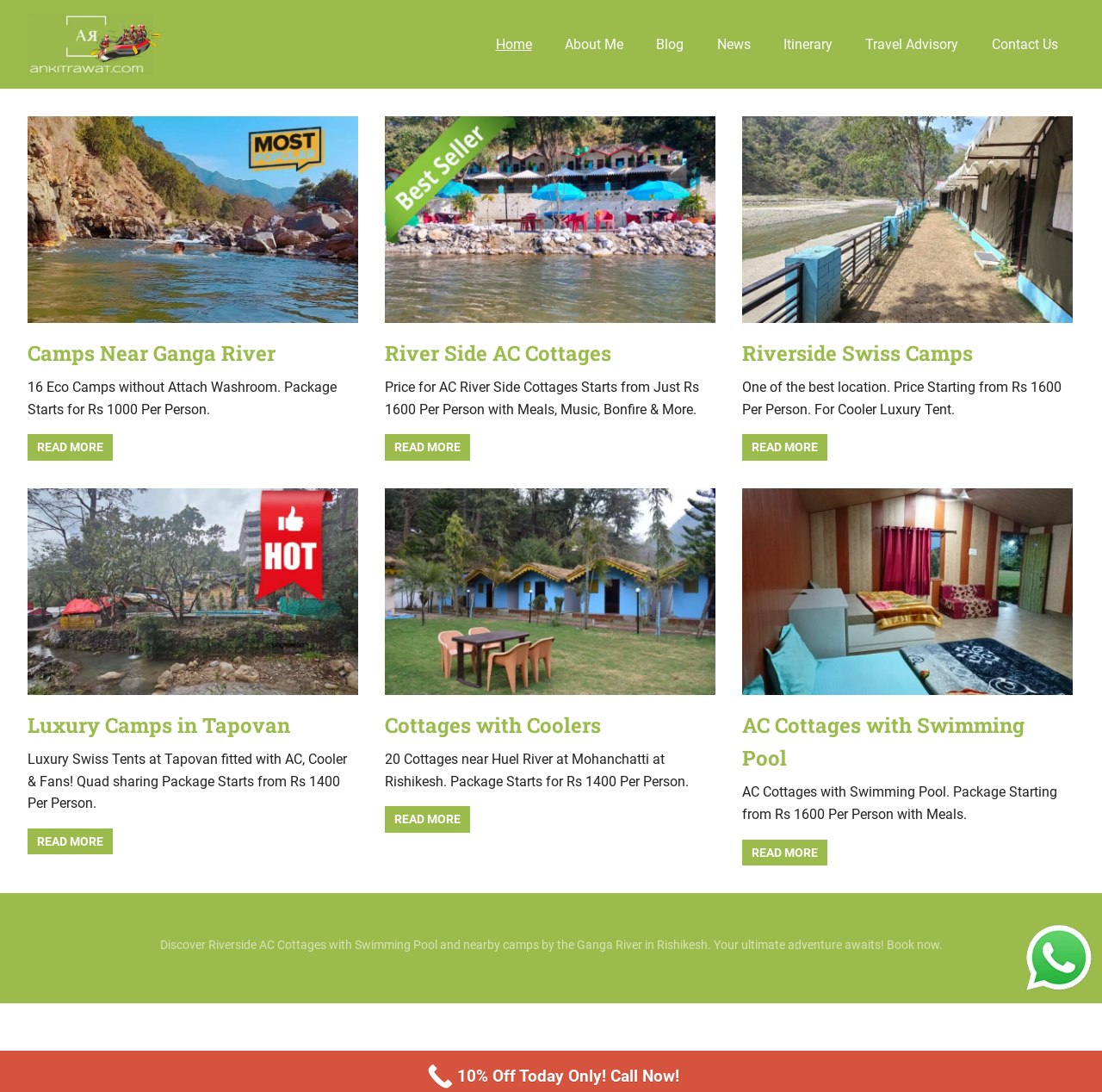Identify the bounding box coordinates of the area that should be clicked in order to complete the given instruction: "view january 2019". The bounding box coordinates should be four float numbers between 0 and 1, i.e., [left, top, right, bottom].

None